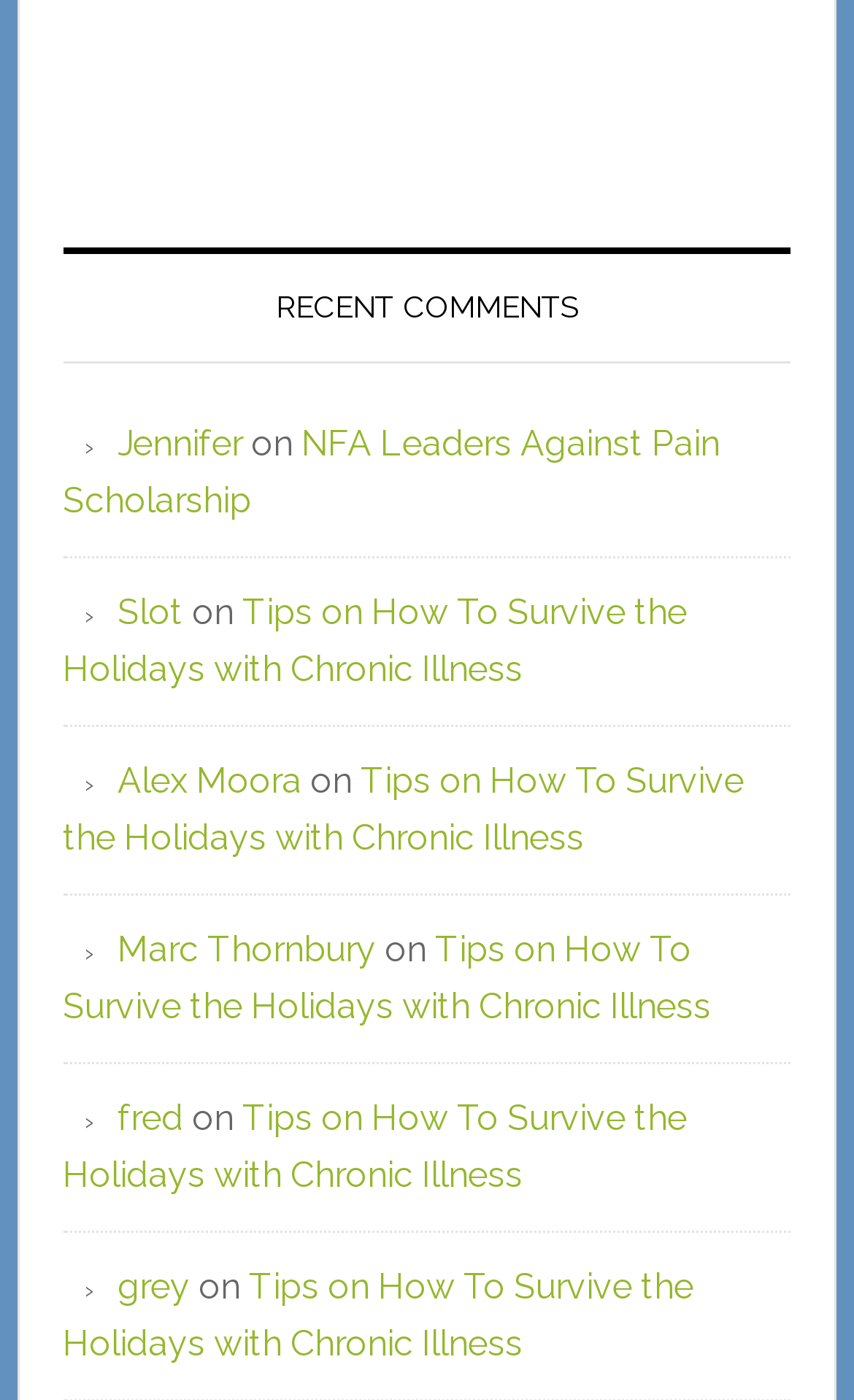Could you find the bounding box coordinates of the clickable area to complete this instruction: "check Slot's post"?

[0.138, 0.422, 0.215, 0.452]